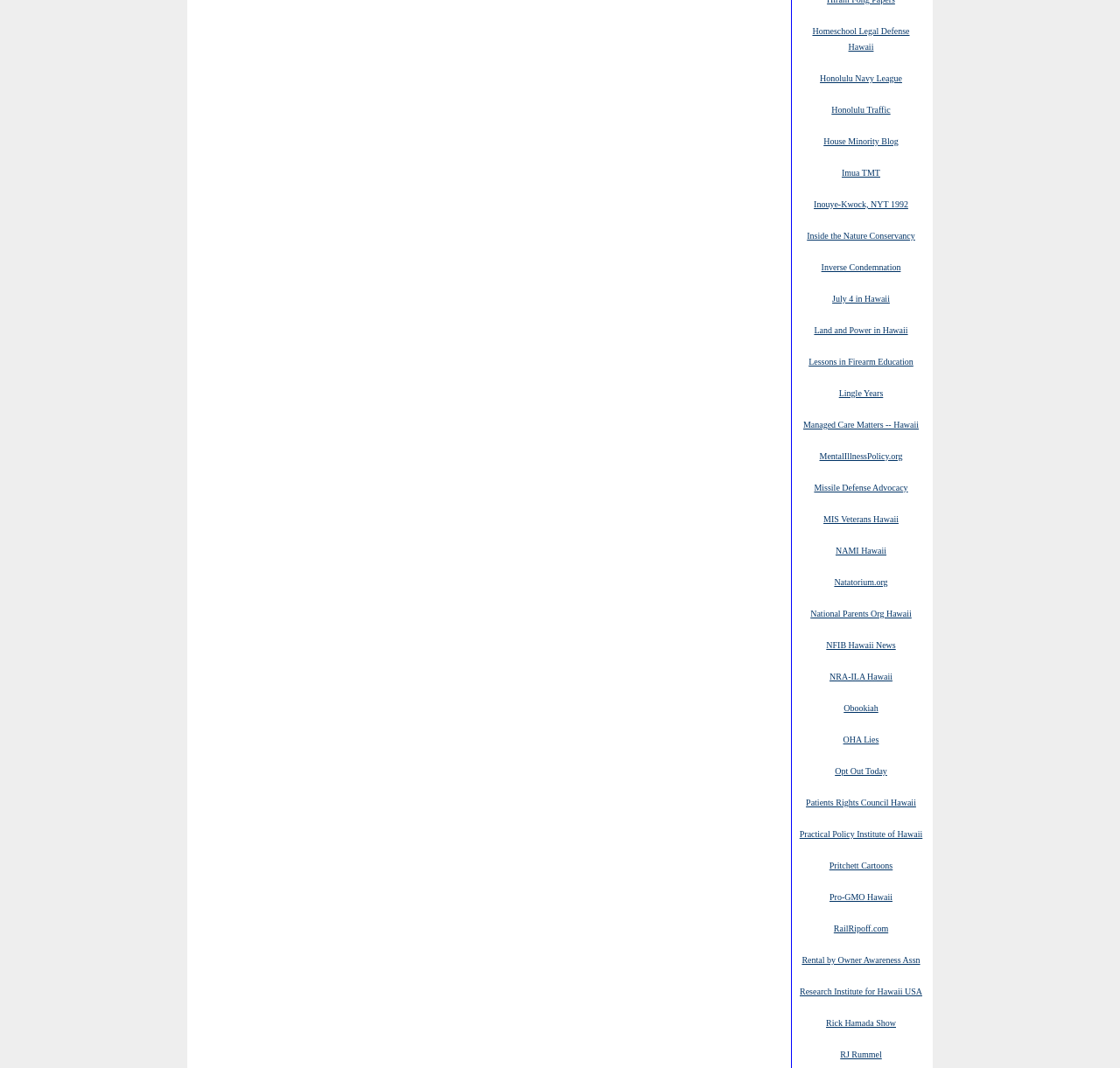Please specify the bounding box coordinates for the clickable region that will help you carry out the instruction: "explore Inside the Nature Conservancy".

[0.72, 0.215, 0.817, 0.226]